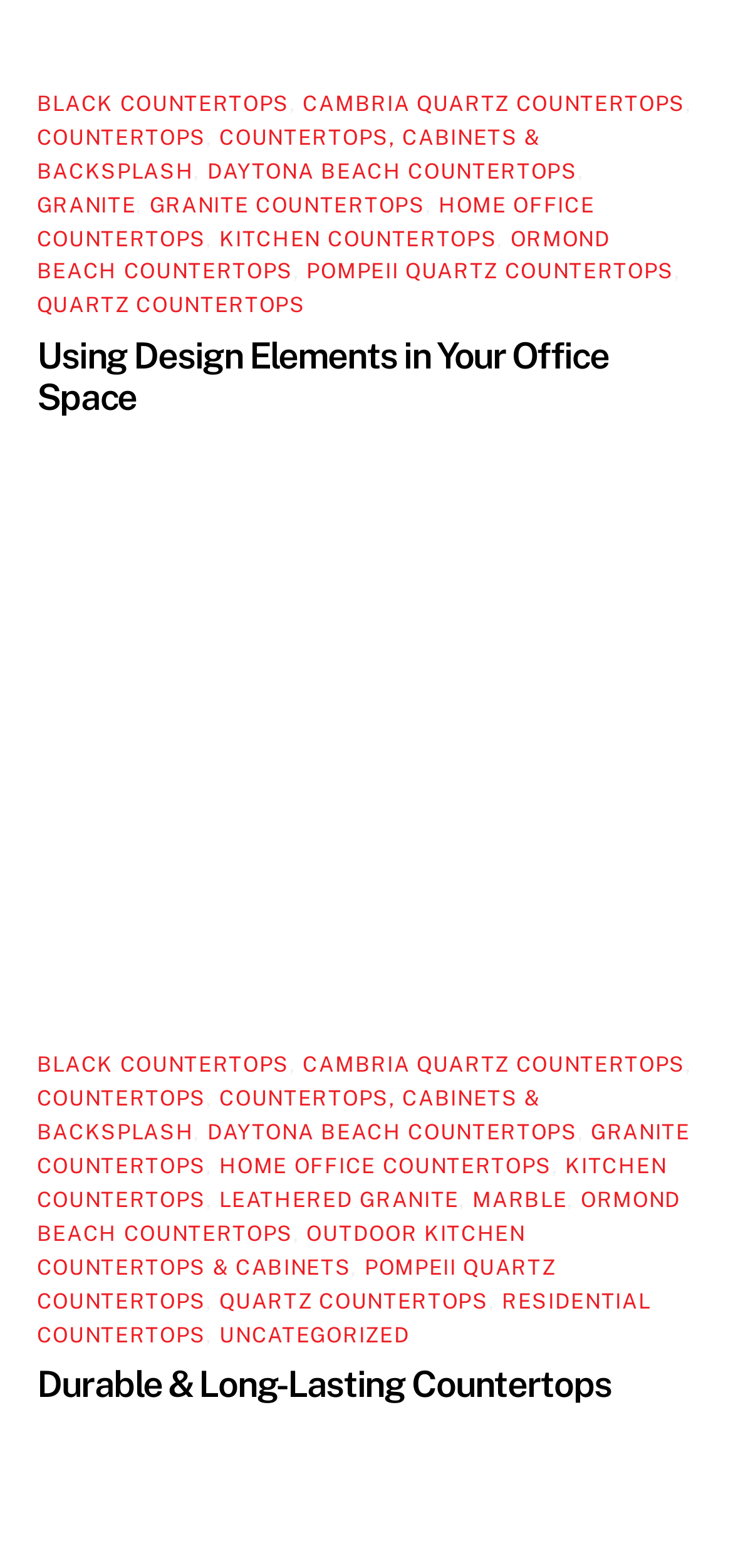How many links are there under 'Durable & Long-Lasting Countertops'?
Using the information presented in the image, please offer a detailed response to the question.

Under the heading 'Durable & Long-Lasting Countertops', there is only one link which is 'Durable & Long-Lasting Countertops' itself, located at [0.05, 0.402, 0.834, 0.428].